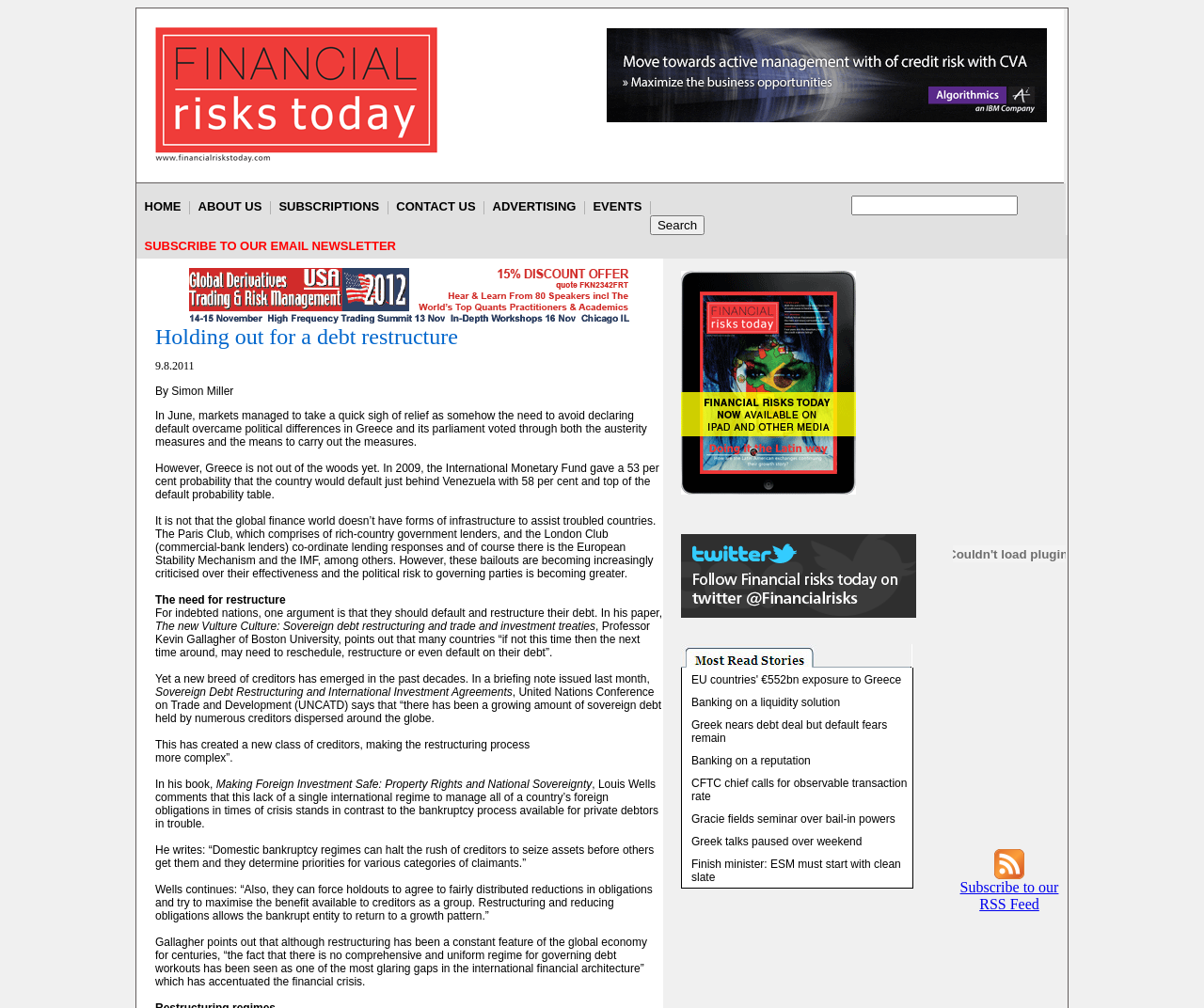How many images are there on the webpage?
Refer to the image and provide a concise answer in one word or phrase.

7